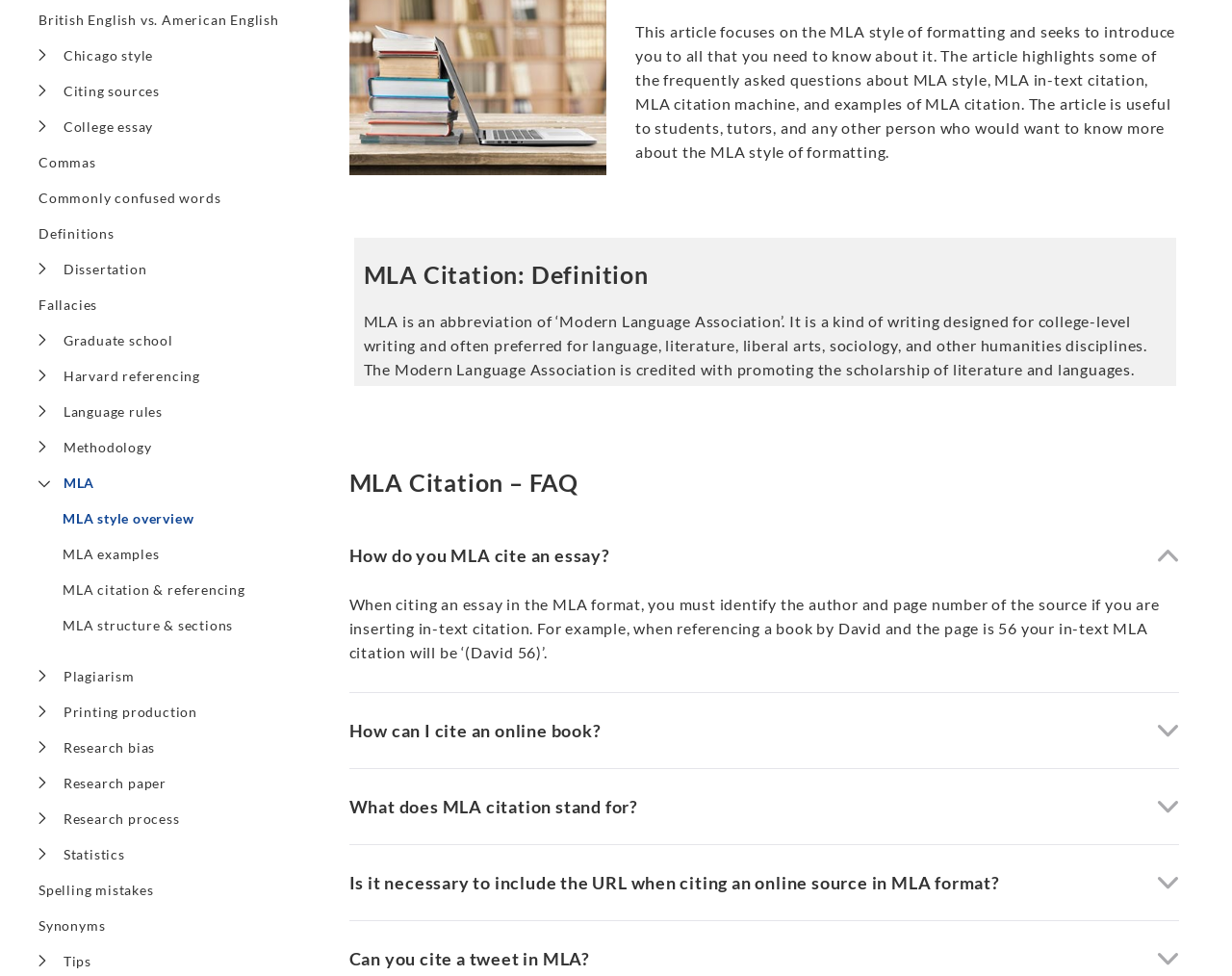For the following element description, predict the bounding box coordinates in the format (top-left x, top-left y, bottom-right x, bottom-right y). All values should be floating point numbers between 0 and 1. Description: MLA examples

[0.051, 0.557, 0.129, 0.578]